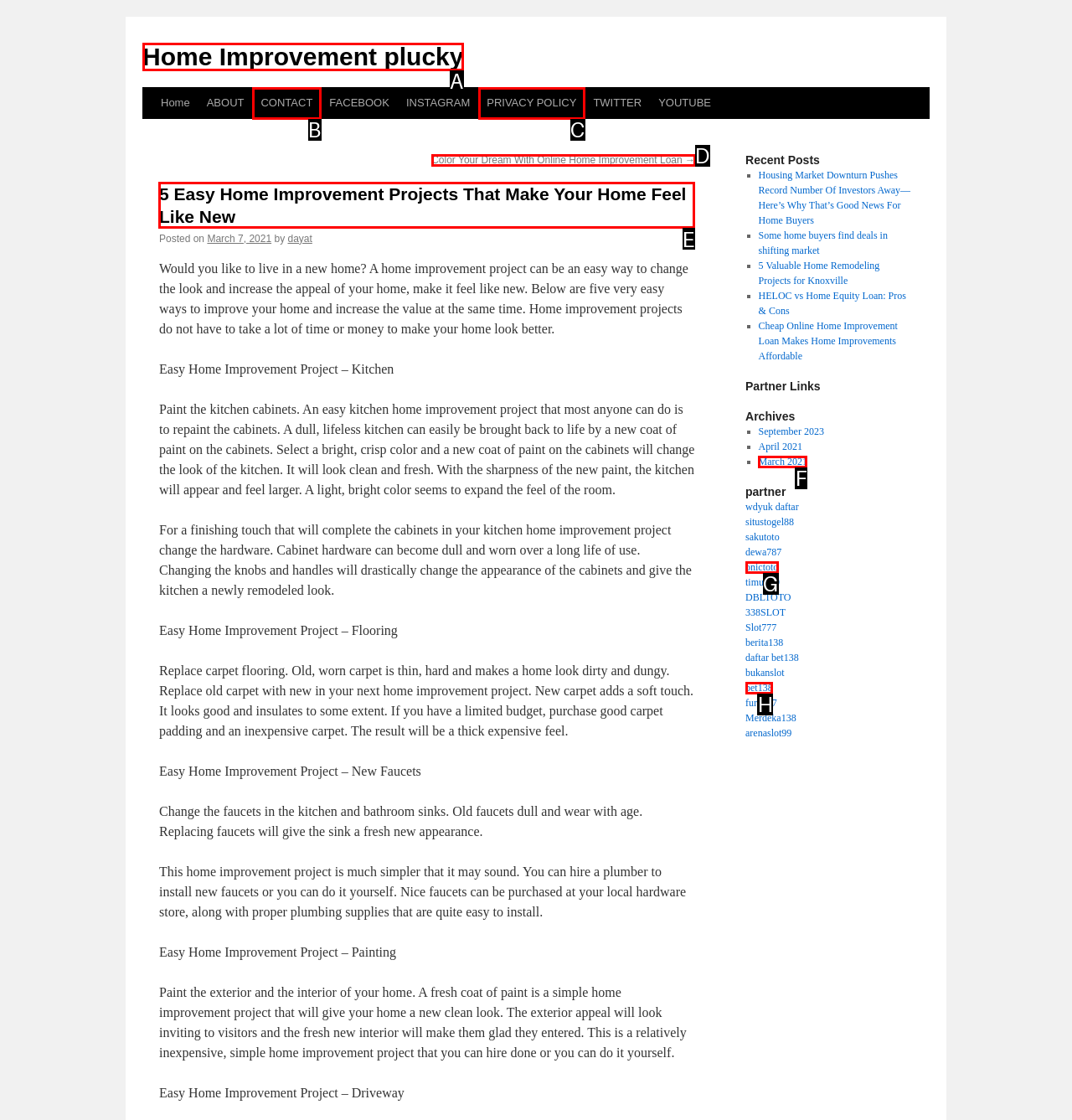Given the task: Read the article '5 Easy Home Improvement Projects That Make Your Home Feel Like New', tell me which HTML element to click on.
Answer with the letter of the correct option from the given choices.

E